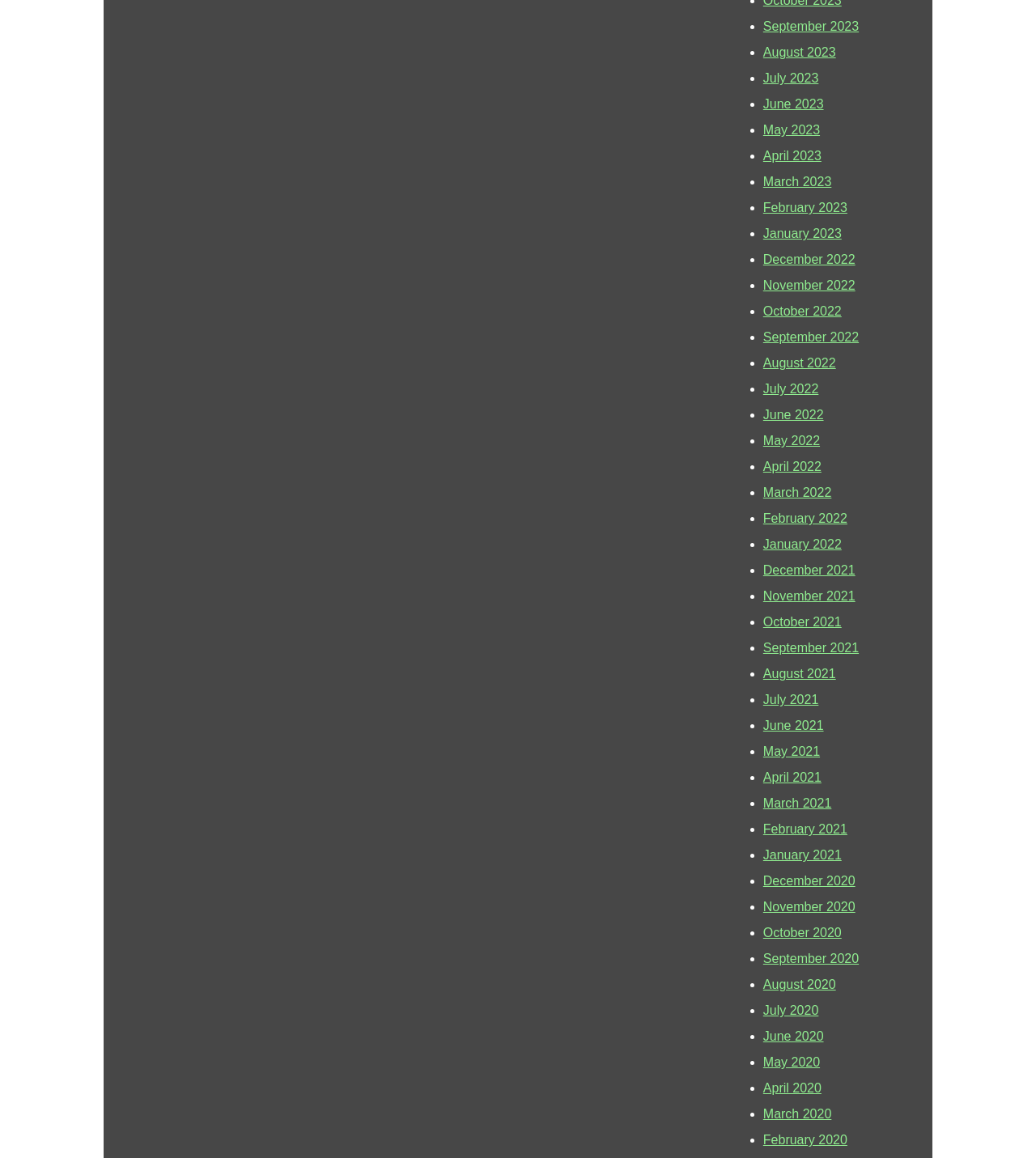Please determine the bounding box coordinates of the area that needs to be clicked to complete this task: 'View October 2020'. The coordinates must be four float numbers between 0 and 1, formatted as [left, top, right, bottom].

[0.737, 0.8, 0.812, 0.812]